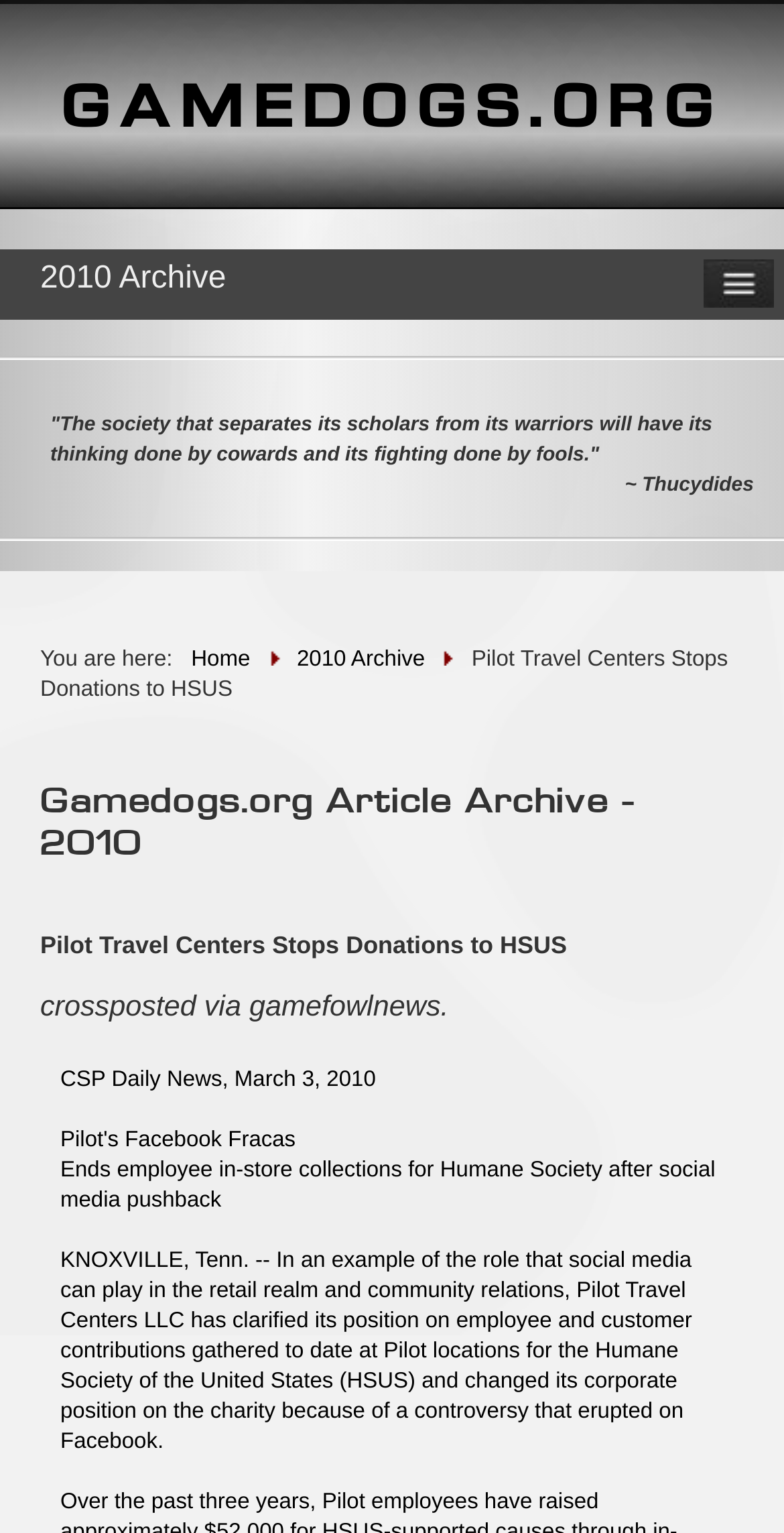Bounding box coordinates are specified in the format (top-left x, top-left y, bottom-right x, bottom-right y). All values are floating point numbers bounded between 0 and 1. Please provide the bounding box coordinate of the region this sentence describes: Home

[0.244, 0.422, 0.327, 0.438]